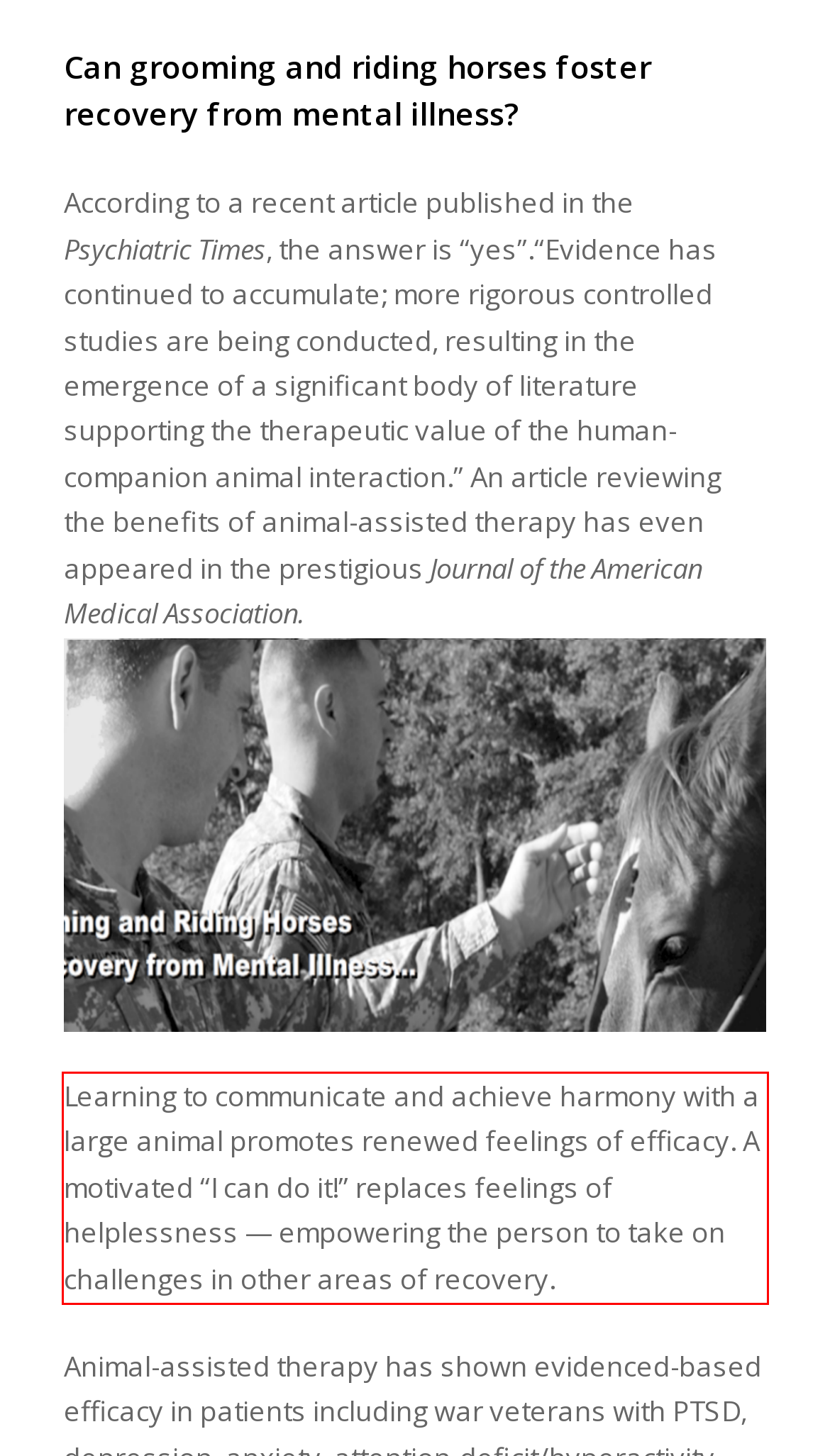From the provided screenshot, extract the text content that is enclosed within the red bounding box.

Learning to communicate and achieve harmony with a large animal promotes renewed feelings of efficacy. A motivated “I can do it!” replaces feelings of helplessness — empowering the person to take on challenges in other areas of recovery.